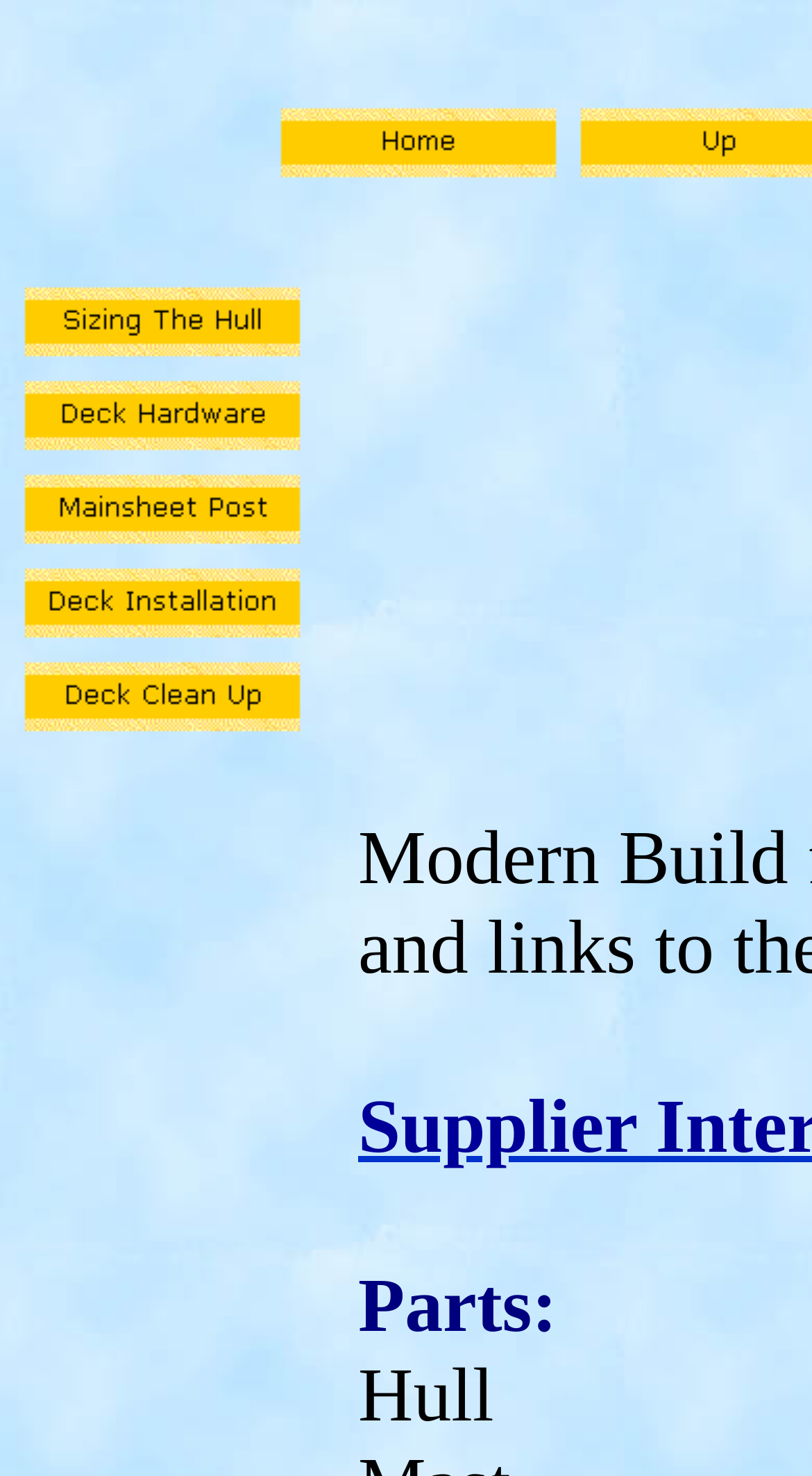Please answer the following question using a single word or phrase: 
How many links are present on this webpage?

6